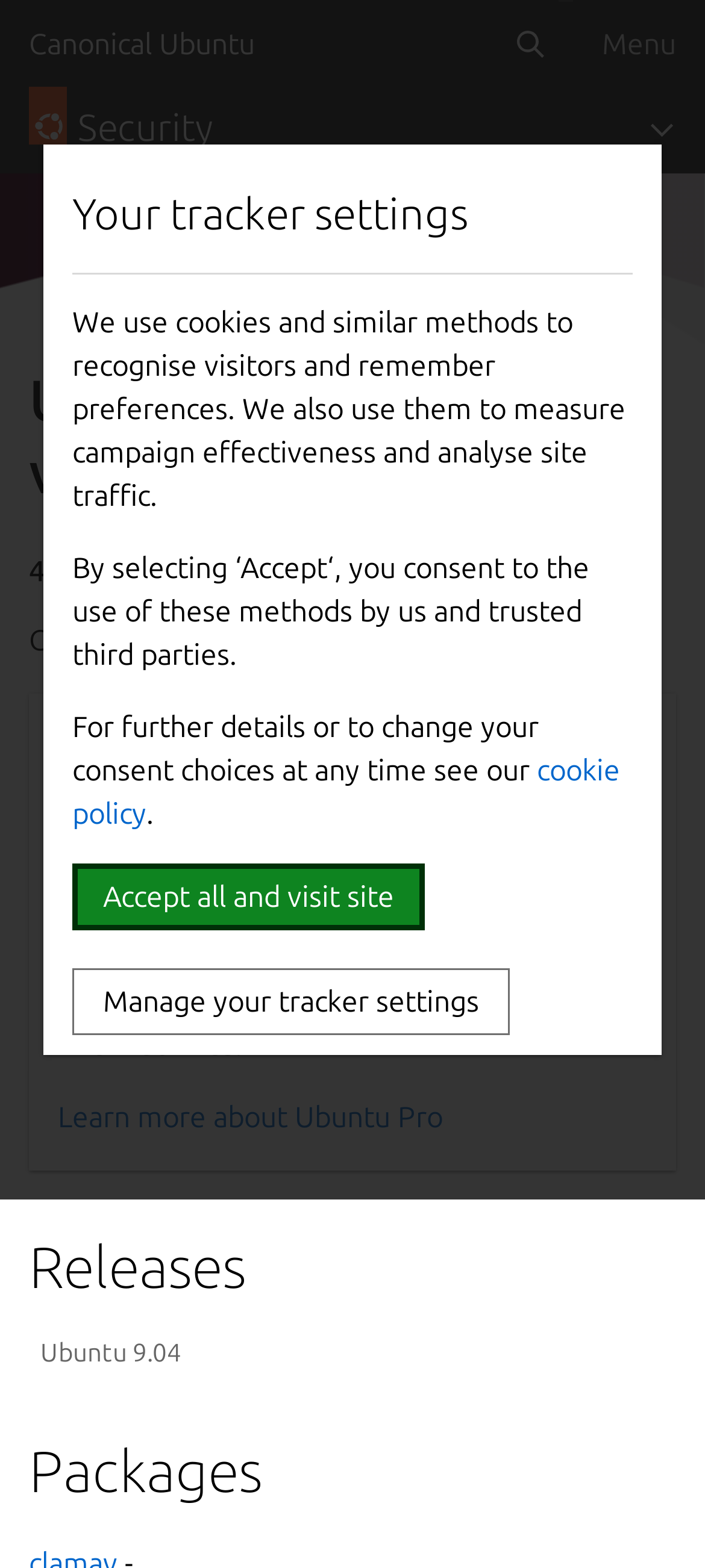Please identify the coordinates of the bounding box that should be clicked to fulfill this instruction: "Learn more about Ubuntu Pro".

[0.082, 0.702, 0.628, 0.722]